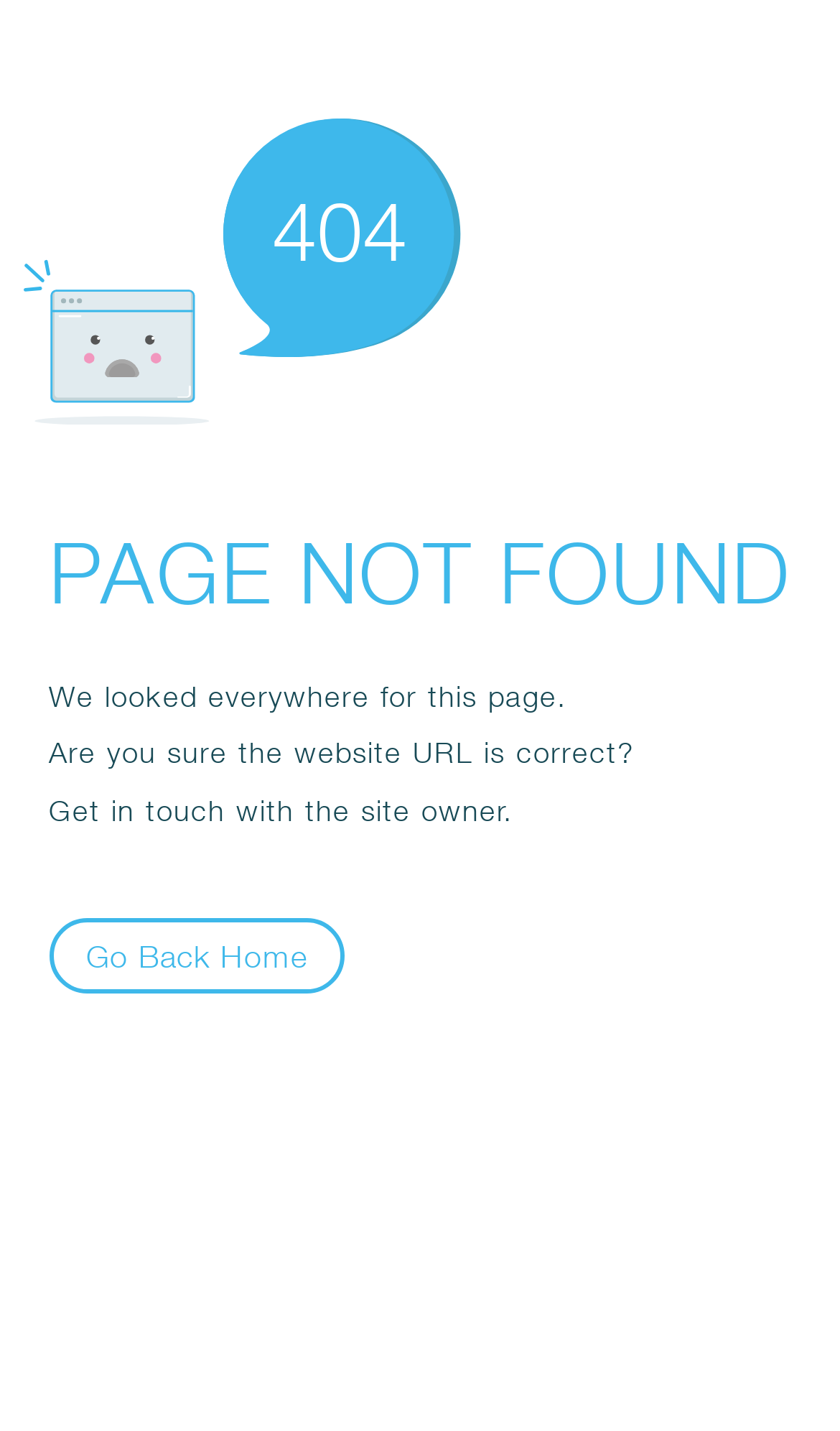Construct a thorough caption encompassing all aspects of the webpage.

The webpage displays an error message, prominently featuring the text "404" in a large font size, positioned near the top center of the page. Below this, the text "PAGE NOT FOUND" is displayed in a slightly smaller font size, spanning almost the entire width of the page. 

Following this, there are three paragraphs of text. The first paragraph reads "We looked everywhere for this page." The second paragraph asks "Are you sure the website URL is correct?" The third paragraph suggests "Get in touch with the site owner." These paragraphs are positioned in a vertical sequence, aligned to the left side of the page.

At the bottom left of the page, there is a button labeled "Go Back Home". An SVG icon is positioned at the top left corner of the page, but its contents are not specified.